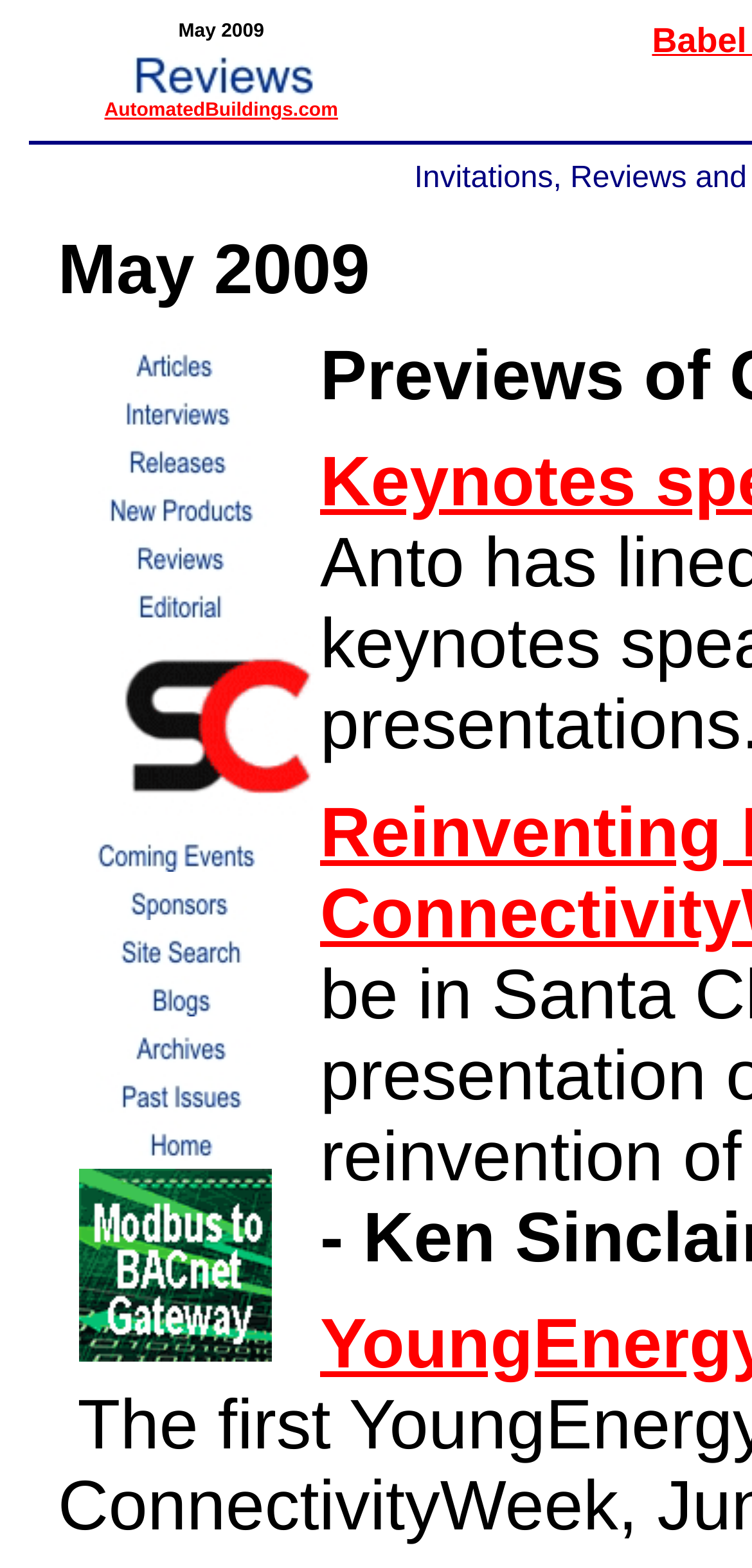Provide a brief response to the question below using a single word or phrase: 
What is the name of the website?

AutomatedBuildings.com